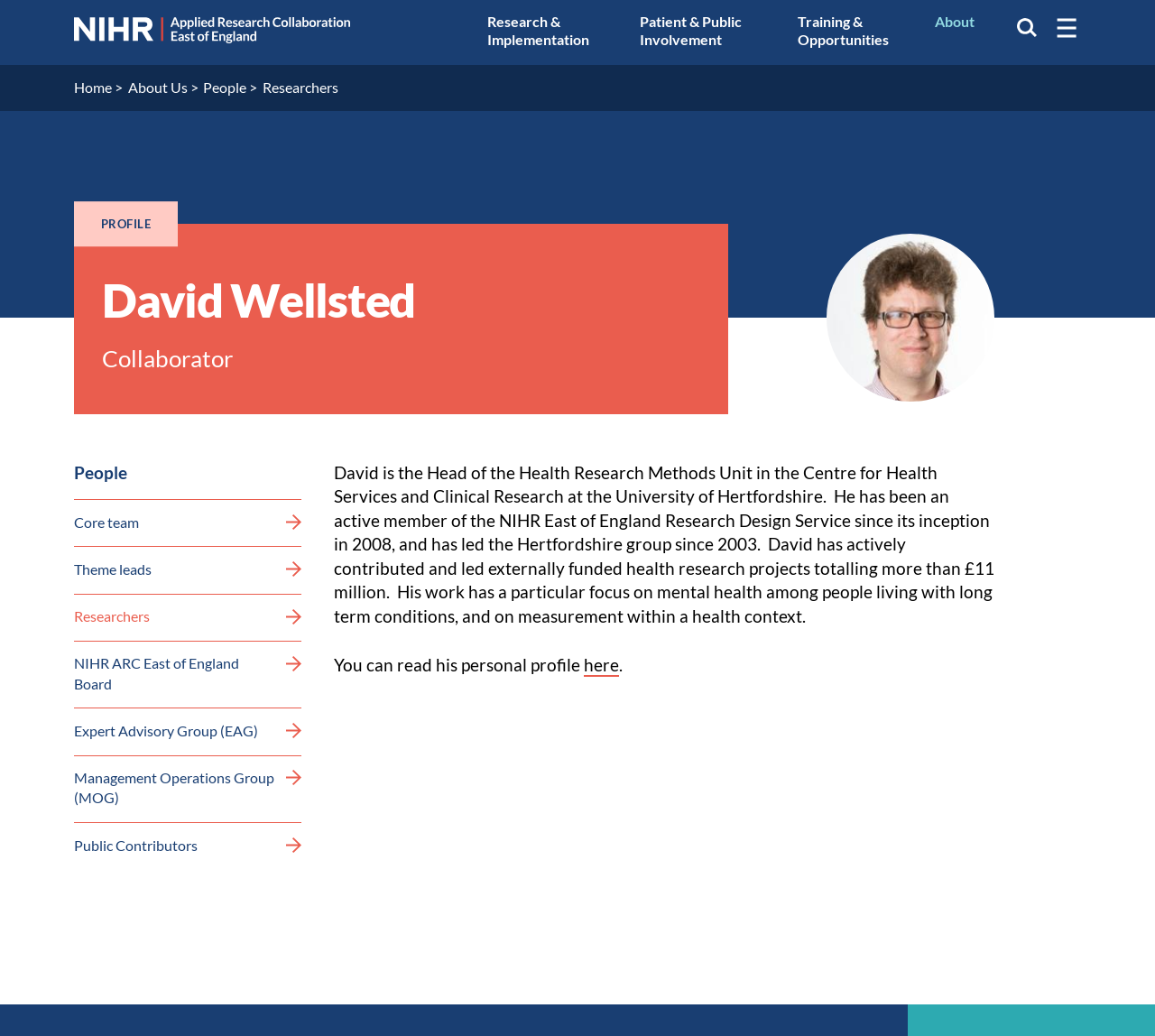What is the name of the person profiled on this page?
Please utilize the information in the image to give a detailed response to the question.

The name 'David Wellsted' is mentioned in the heading element with bounding box coordinates [0.088, 0.264, 0.598, 0.316], which suggests that this page is about his profile.